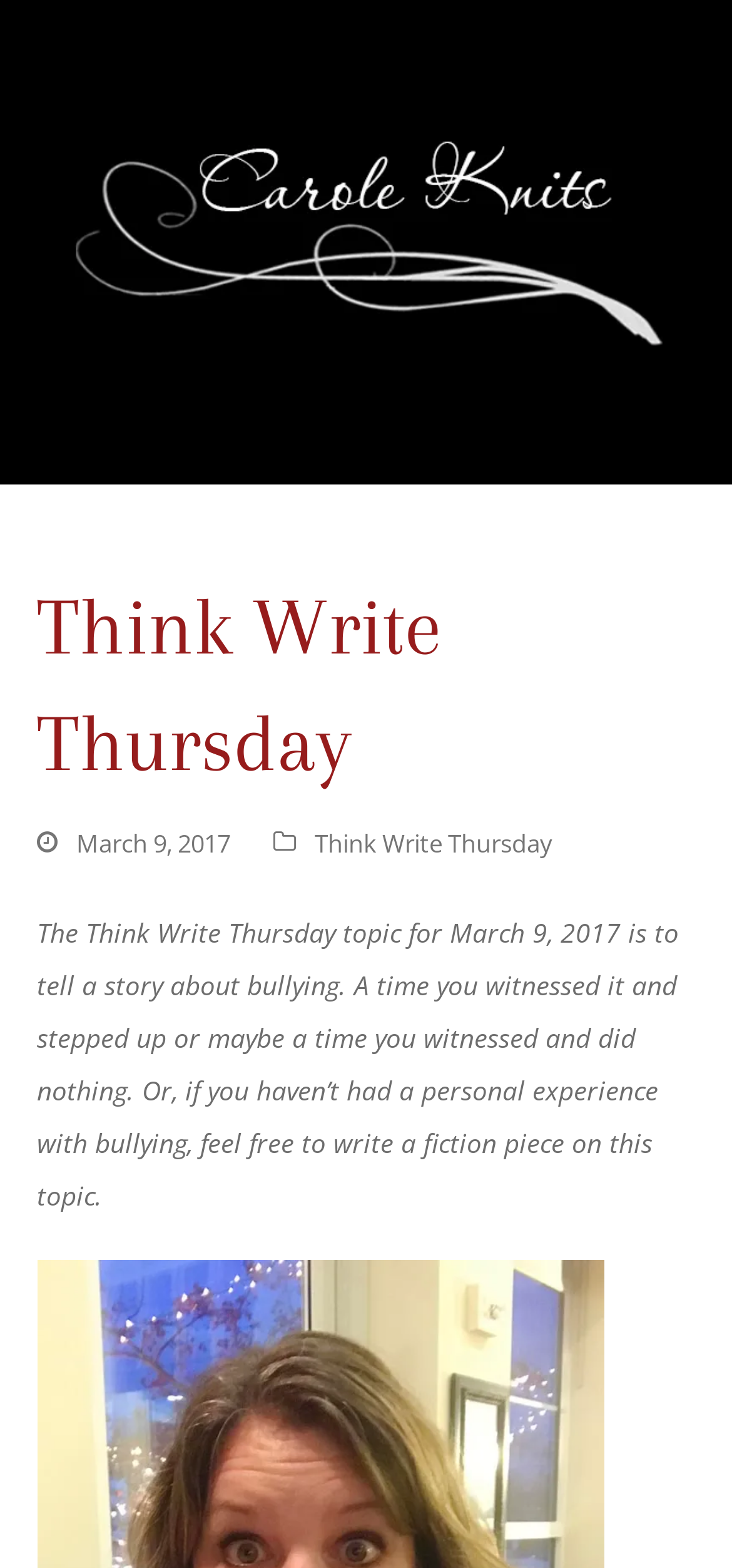What is the purpose of the webpage?
Give a single word or phrase as your answer by examining the image.

To share a writing topic